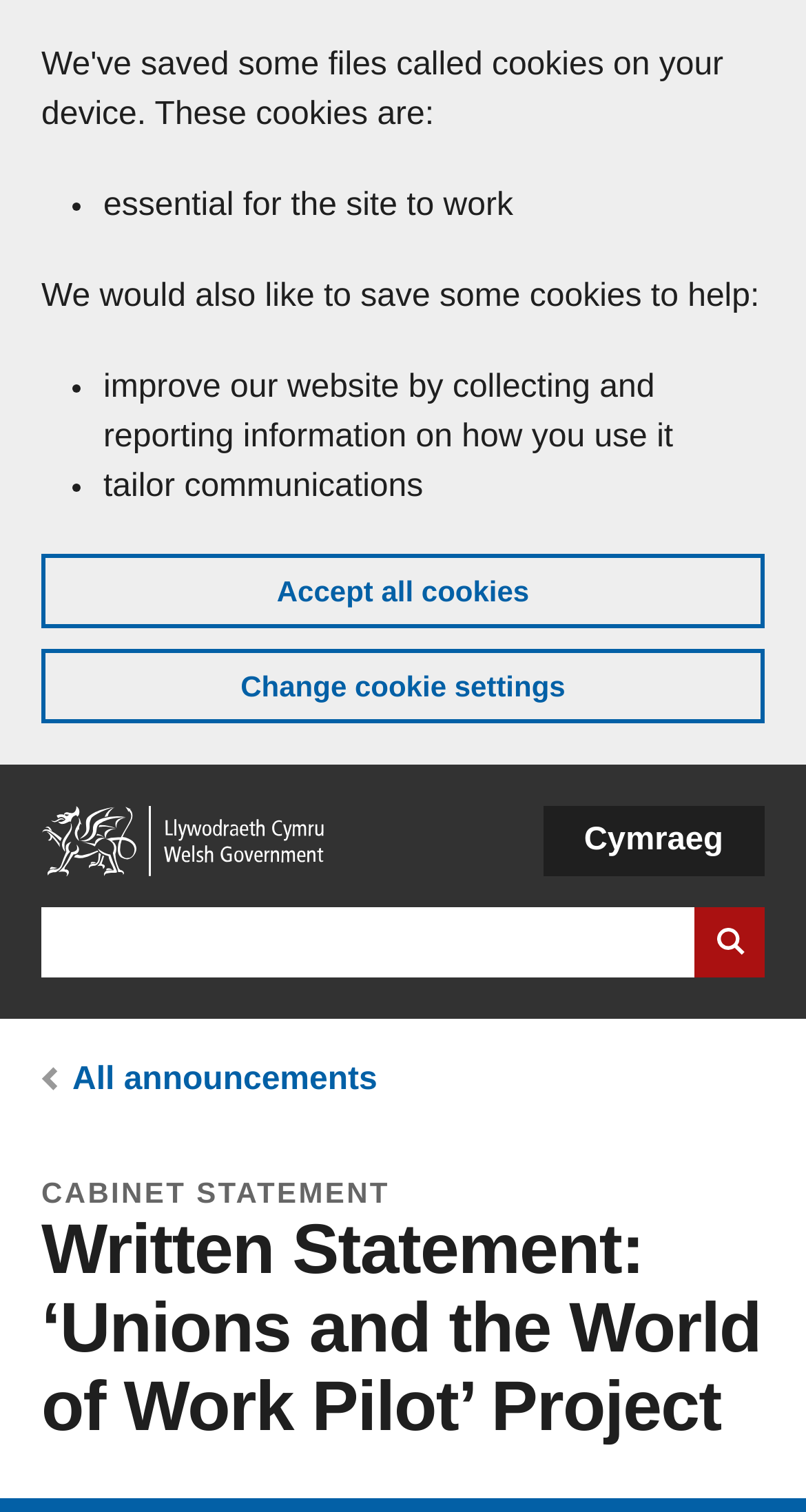Could you highlight the region that needs to be clicked to execute the instruction: "Change the language to Welsh"?

[0.673, 0.533, 0.949, 0.579]